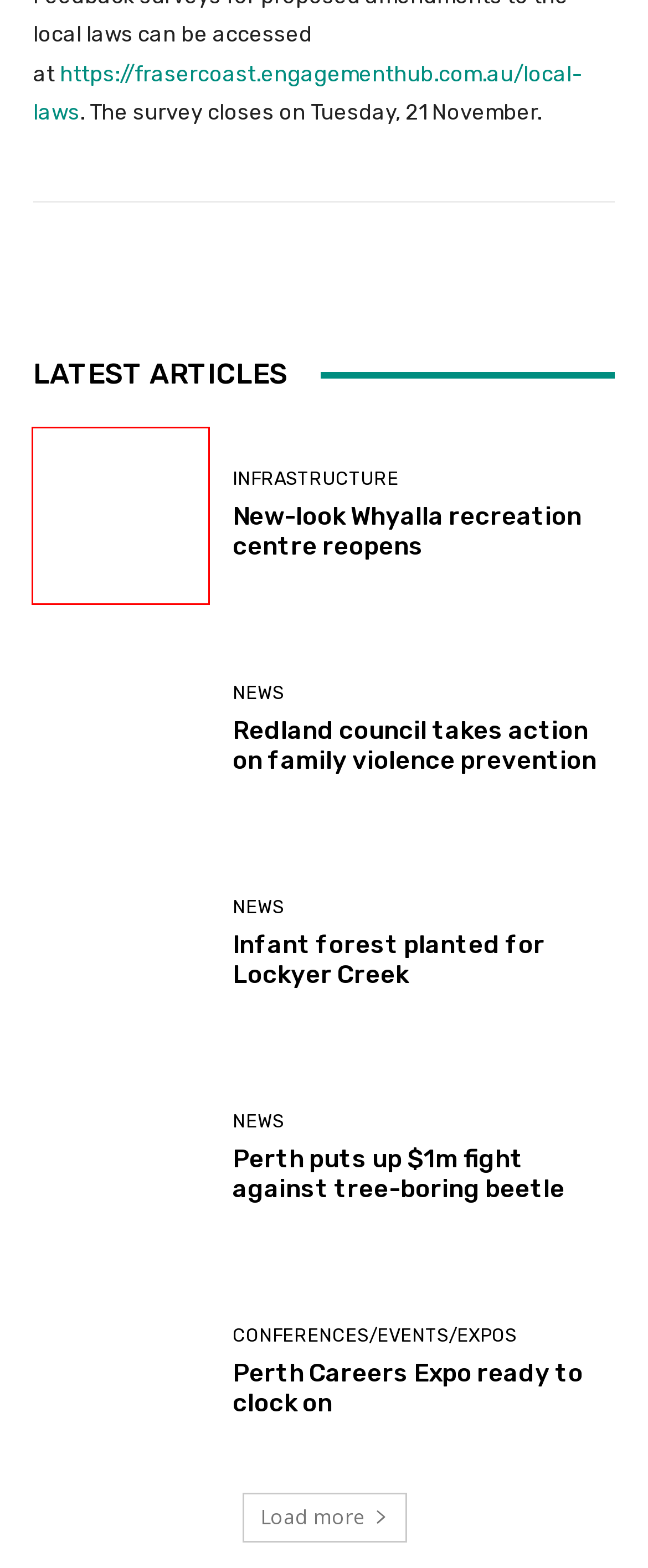Given a webpage screenshot with a red bounding box around a UI element, choose the webpage description that best matches the new webpage after clicking the element within the bounding box. Here are the candidates:
A. New-look Whyalla recreation centre reopens - Inside Local Government
B. Perth puts up $1m fight against tree-boring beetle - Inside Local Government
C. Infant forest planted for Lockyer Creek - Inside Local Government
D. Access Denied
E. Perth Careers Expo ready to clock on - Inside Local Government
F. Procurement Archives - Inside Local Government
G. VIC NEWS Archives - Inside Local Government
H. WA NEWS Archives - Inside Local Government

A